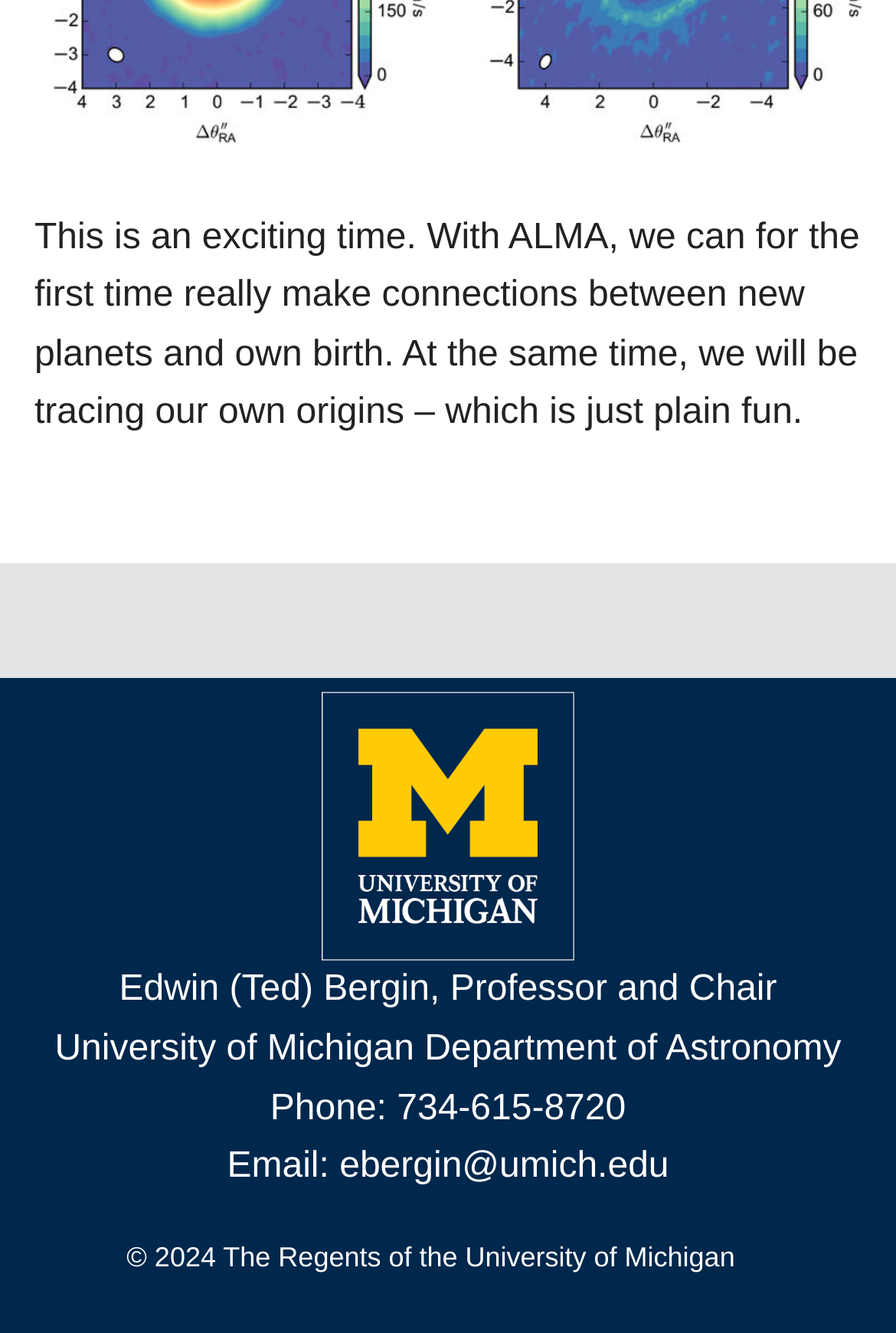Bounding box coordinates must be specified in the format (top-left x, top-left y, bottom-right x, bottom-right y). All values should be floating point numbers between 0 and 1. What are the bounding box coordinates of the UI element described as: parent_node: Raden Gugun title="Raden Gugun"

None